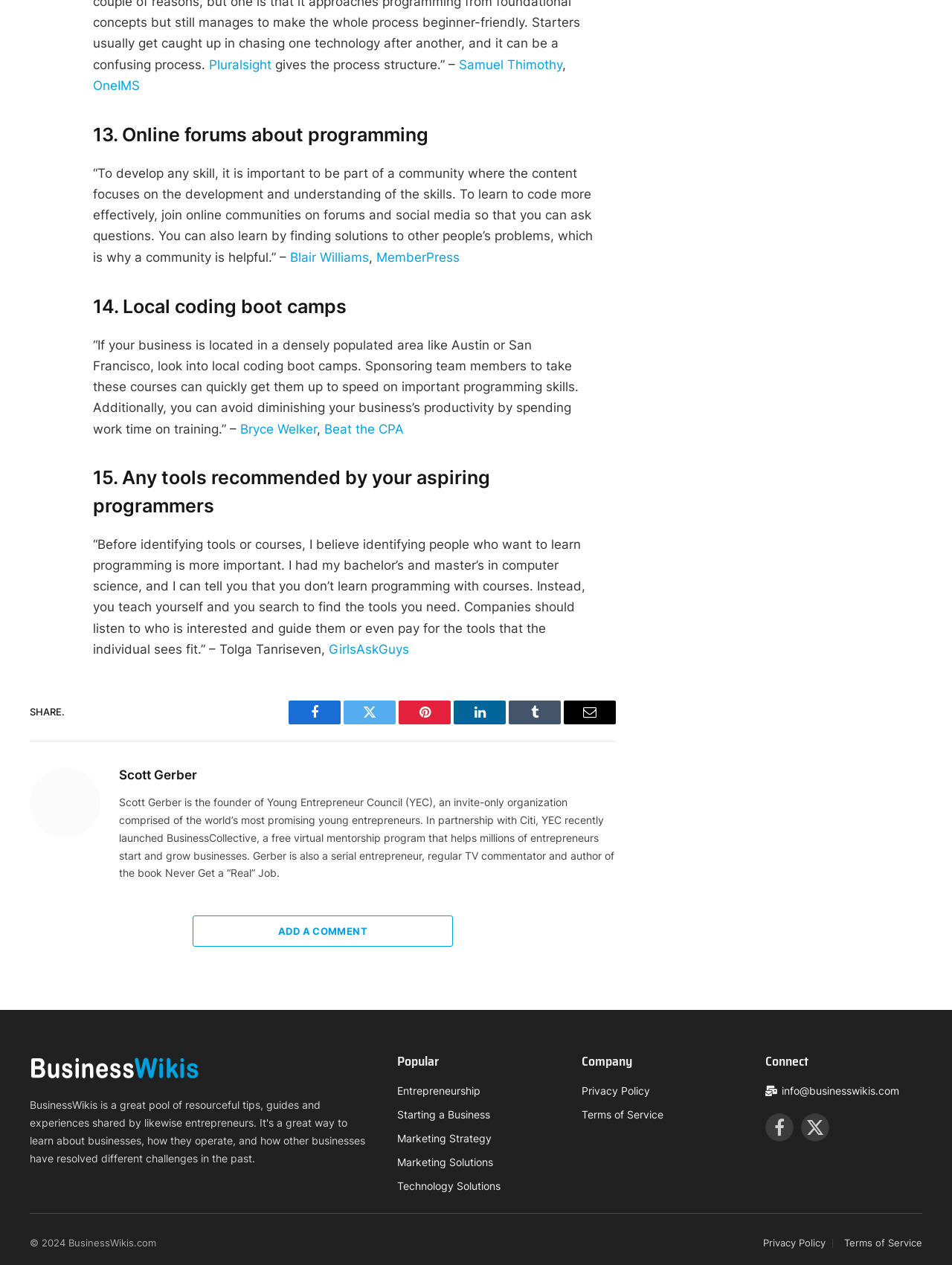Given the webpage screenshot, identify the bounding box of the UI element that matches this description: "Beat the CPA".

[0.341, 0.333, 0.424, 0.345]